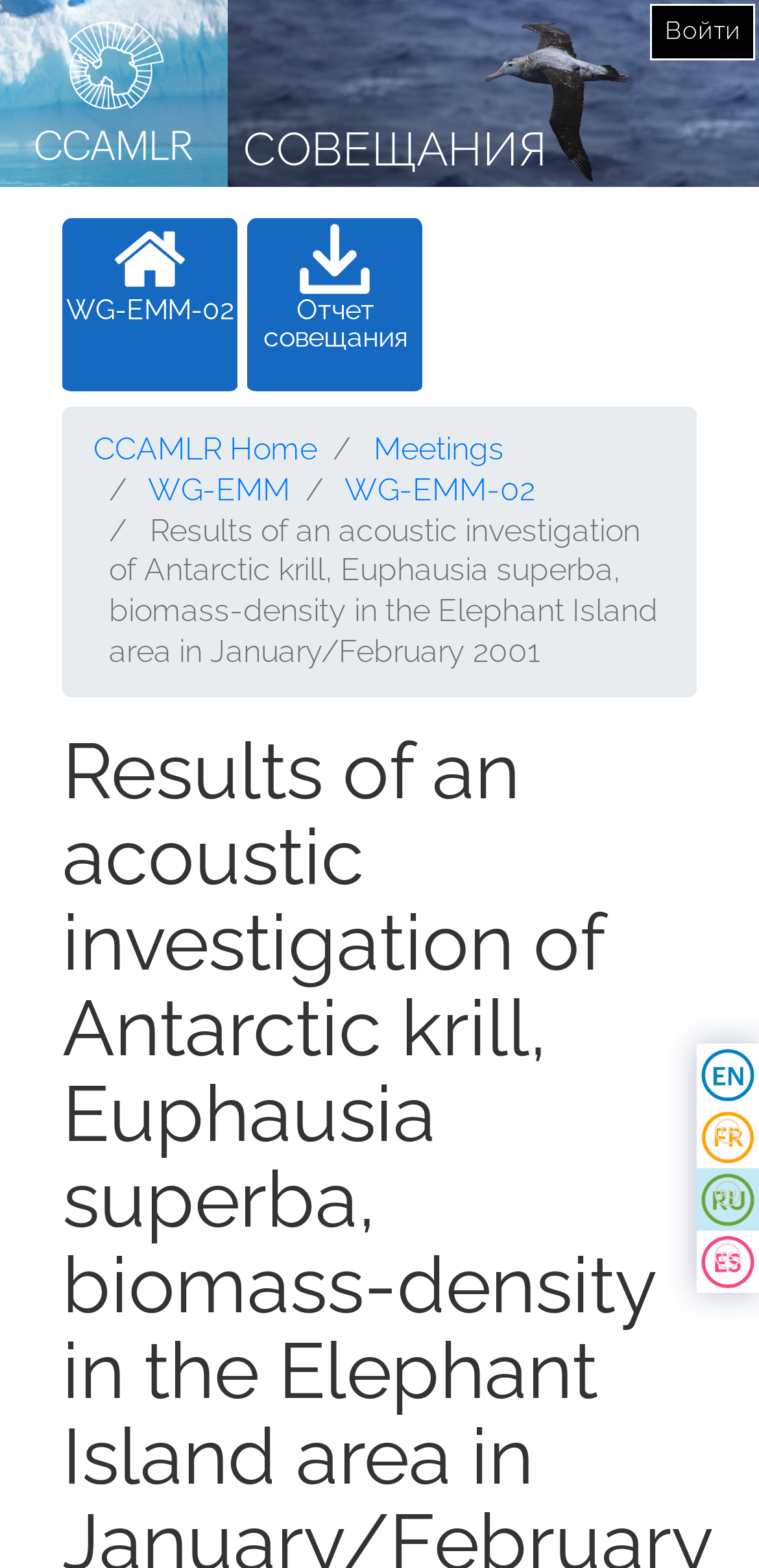What is the logo of the website?
Look at the image and respond with a one-word or short-phrase answer.

Совещания logo